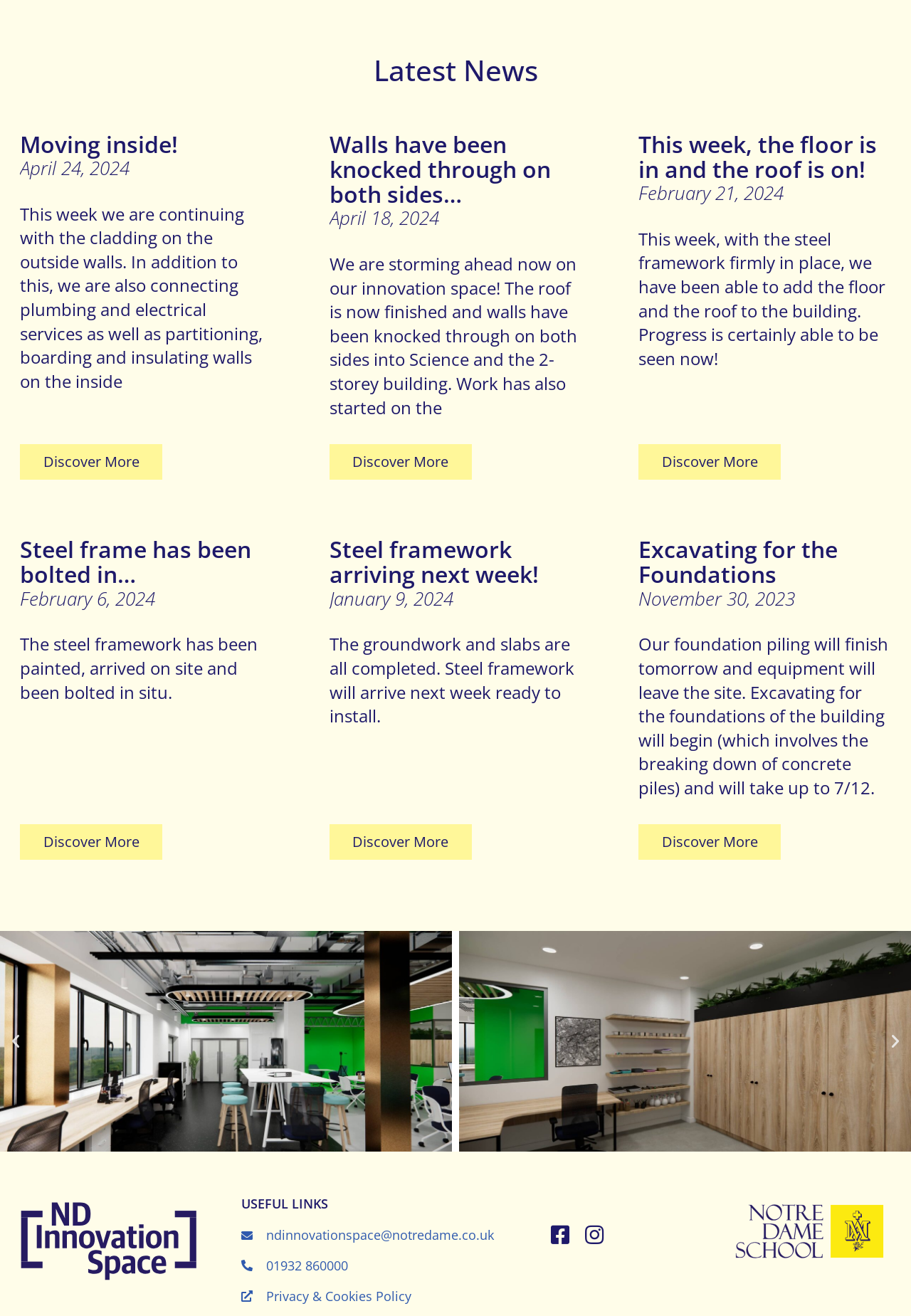Please find the bounding box for the UI element described by: "Previous".

[0.008, 0.785, 0.027, 0.798]